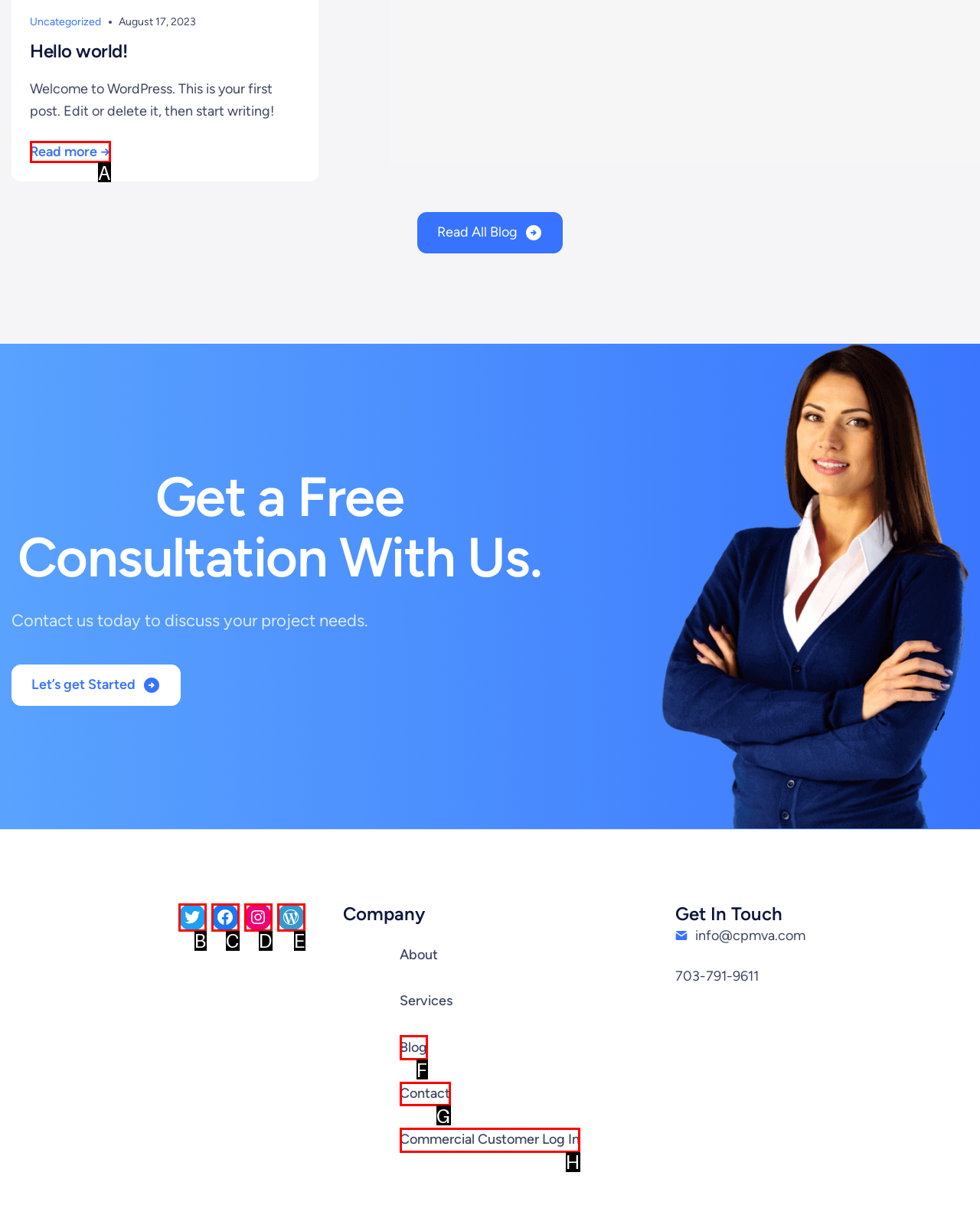Which HTML element matches the description: Commercial Customer Log In?
Reply with the letter of the correct choice.

H